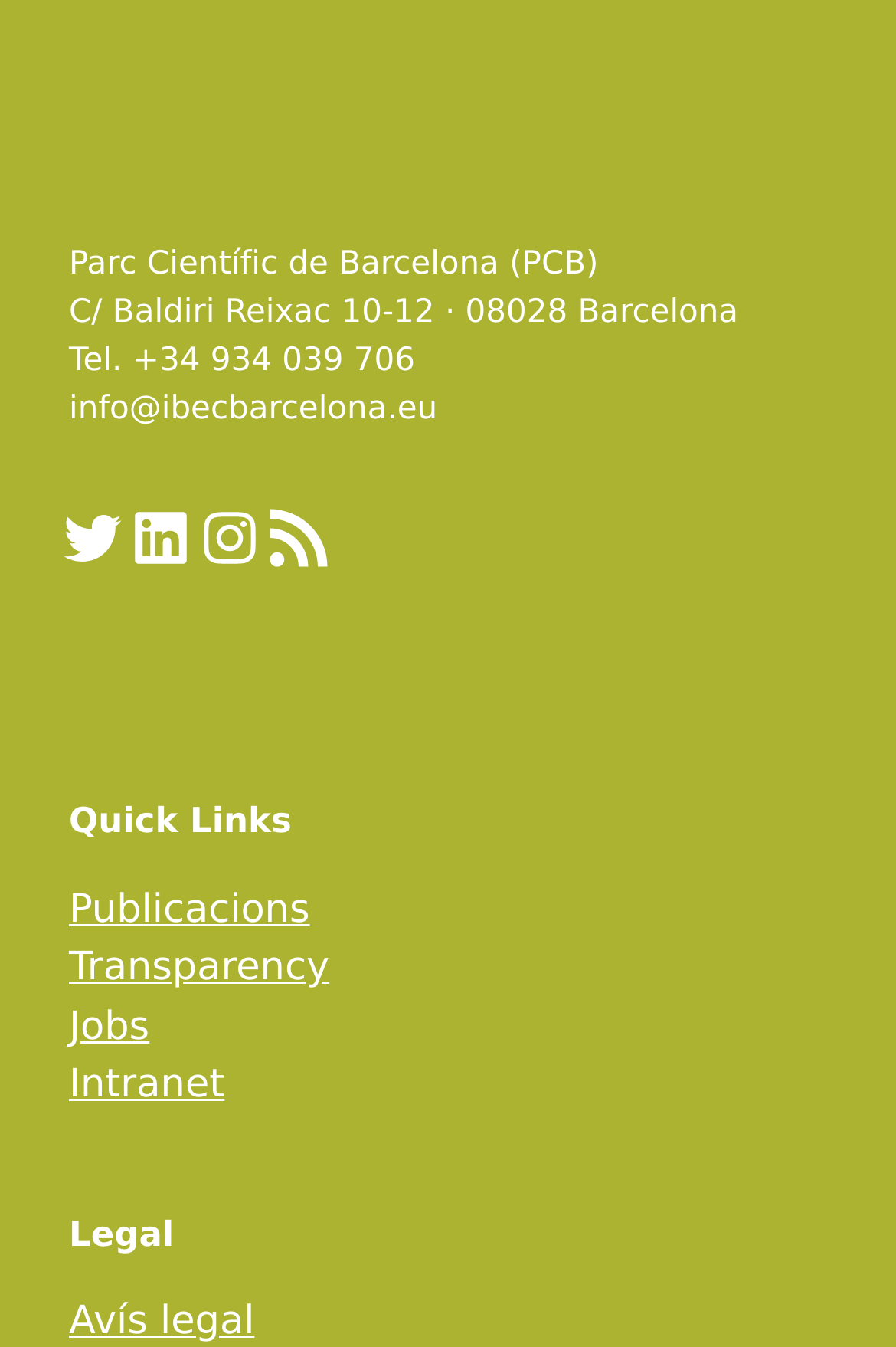What is the email address of Parc Científic de Barcelona?
Relying on the image, give a concise answer in one word or a brief phrase.

info@ibecbarcelona.eu